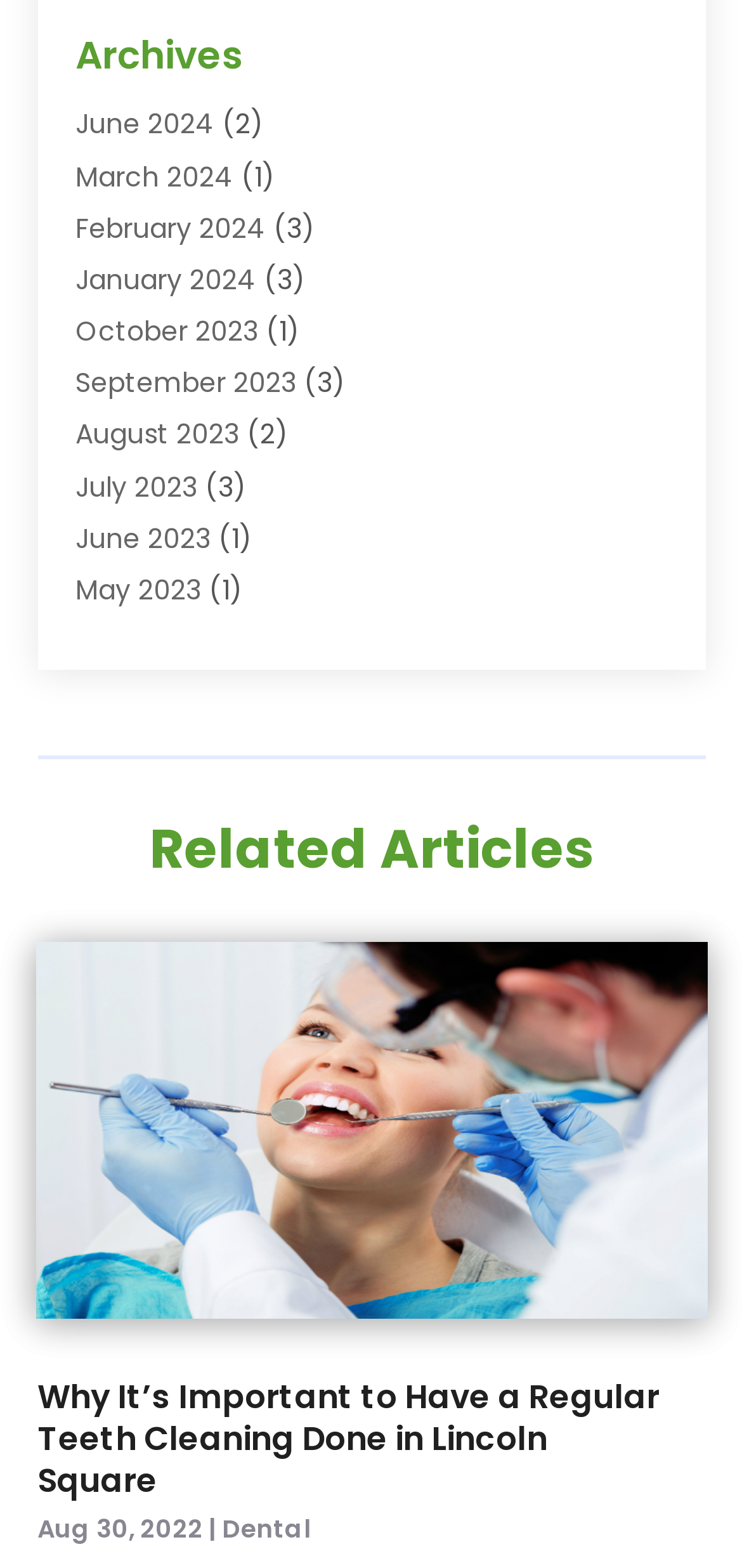Provide a brief response to the question below using a single word or phrase: 
What is the purpose of the 'Archives' section?

To organize articles by date